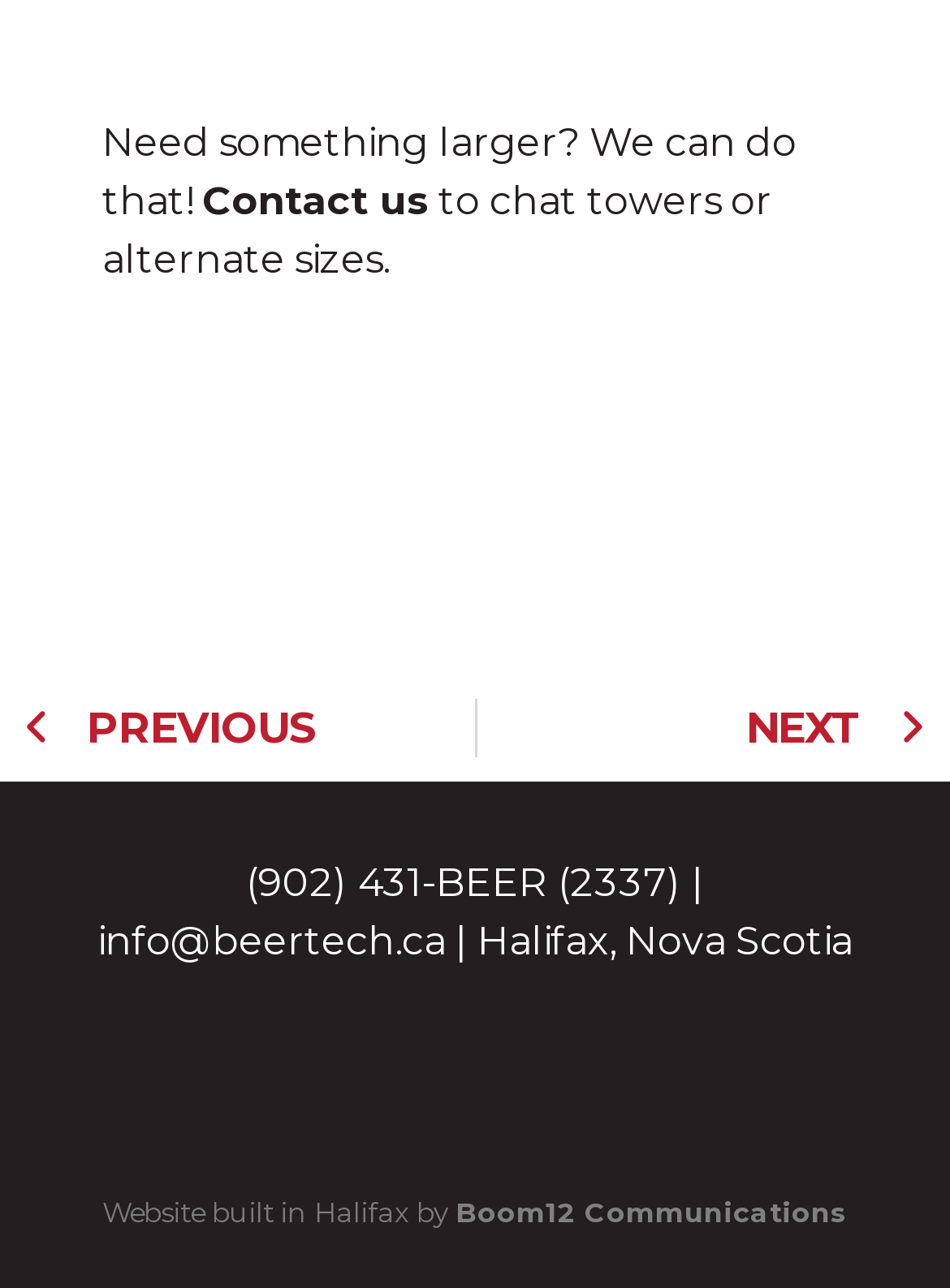Please provide a detailed answer to the question below based on the screenshot: 
How many social media links are at the bottom of the webpage?

I counted the number of link elements at the bottom of the webpage, specifically the ones with bounding box coordinates [0.31, 0.791, 0.362, 0.829], [0.474, 0.791, 0.526, 0.829], and [0.638, 0.791, 0.69, 0.829], which correspond to Facebook, Instagram, and Twitter links respectively.